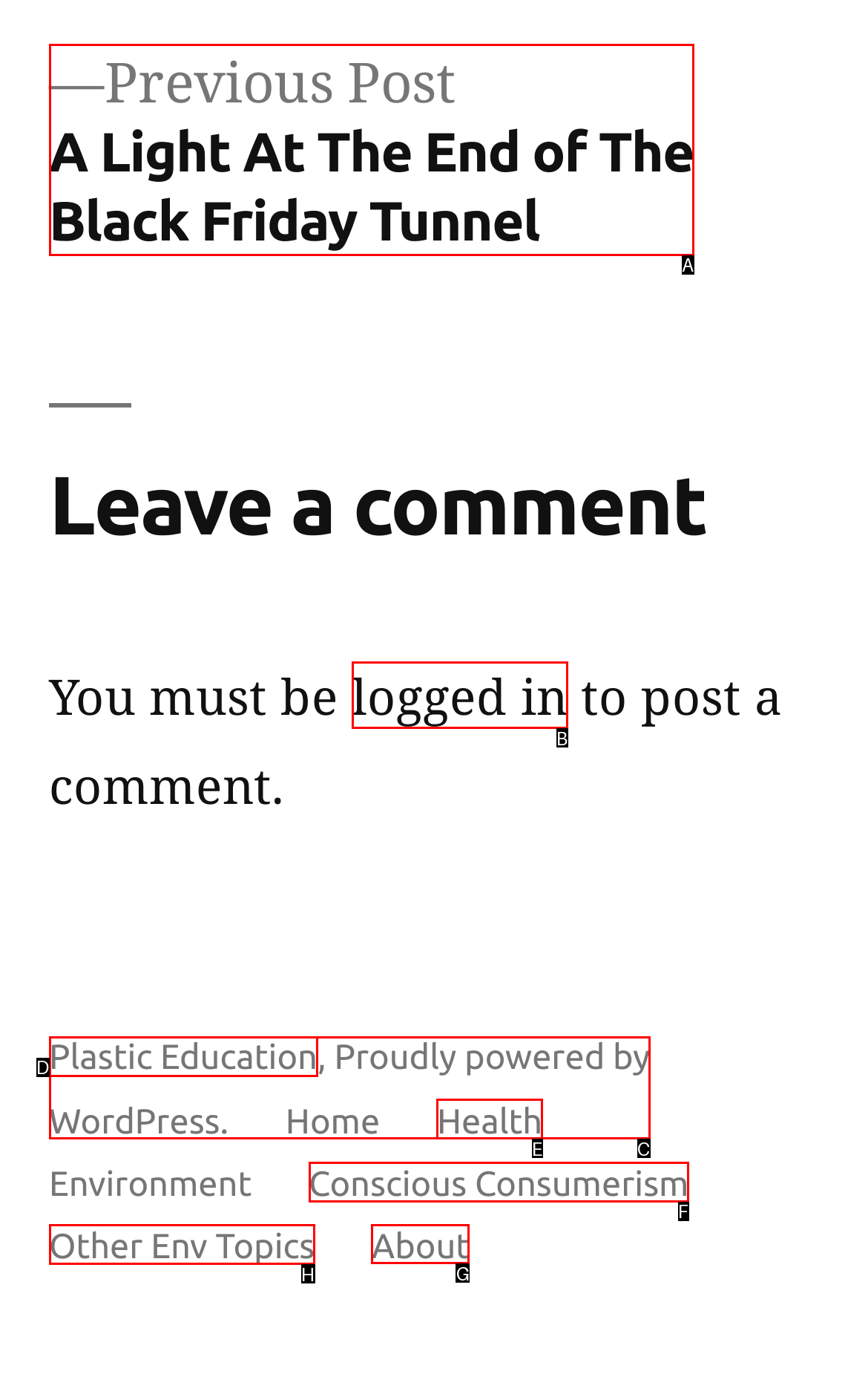What option should you select to complete this task: Click on the 'About' link in the footer menu? Indicate your answer by providing the letter only.

G